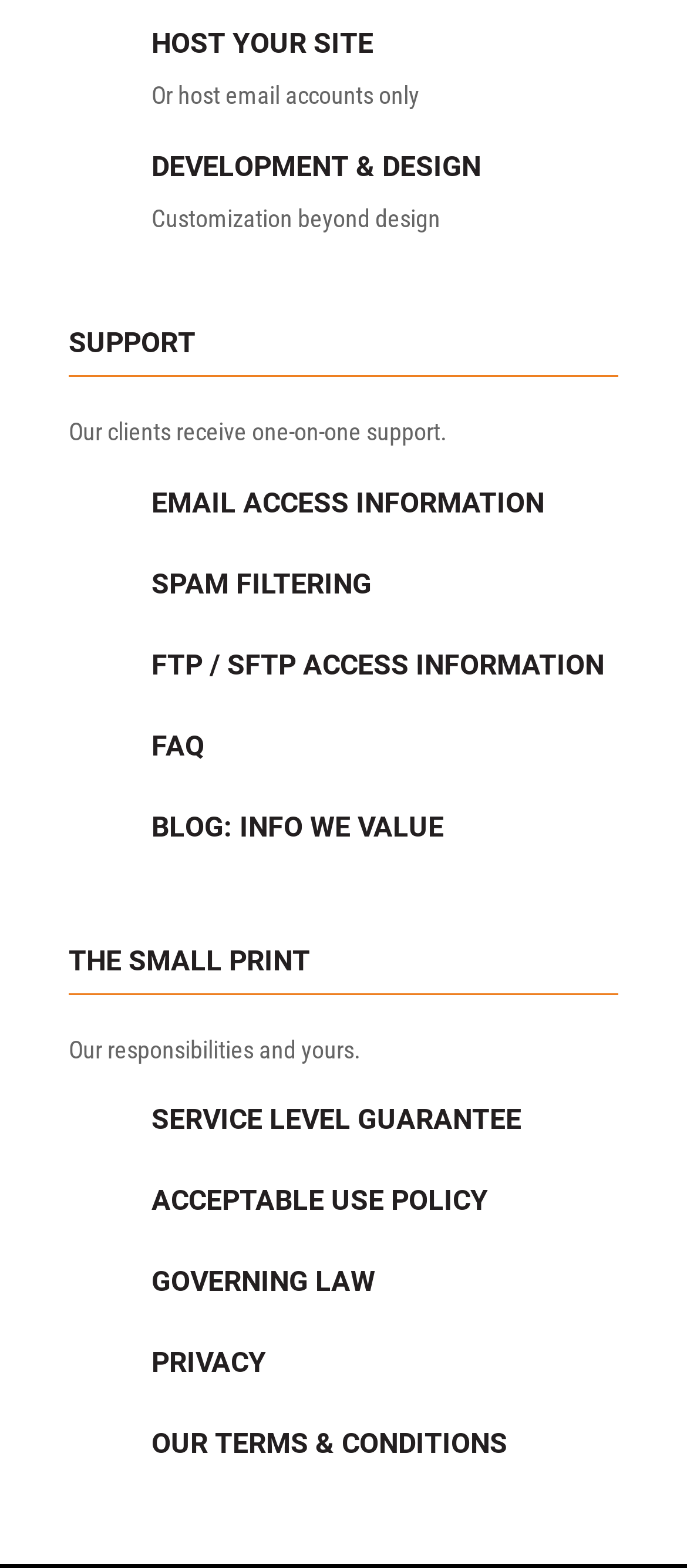Specify the bounding box coordinates of the area that needs to be clicked to achieve the following instruction: "Get development and design services".

[0.221, 0.095, 0.7, 0.117]